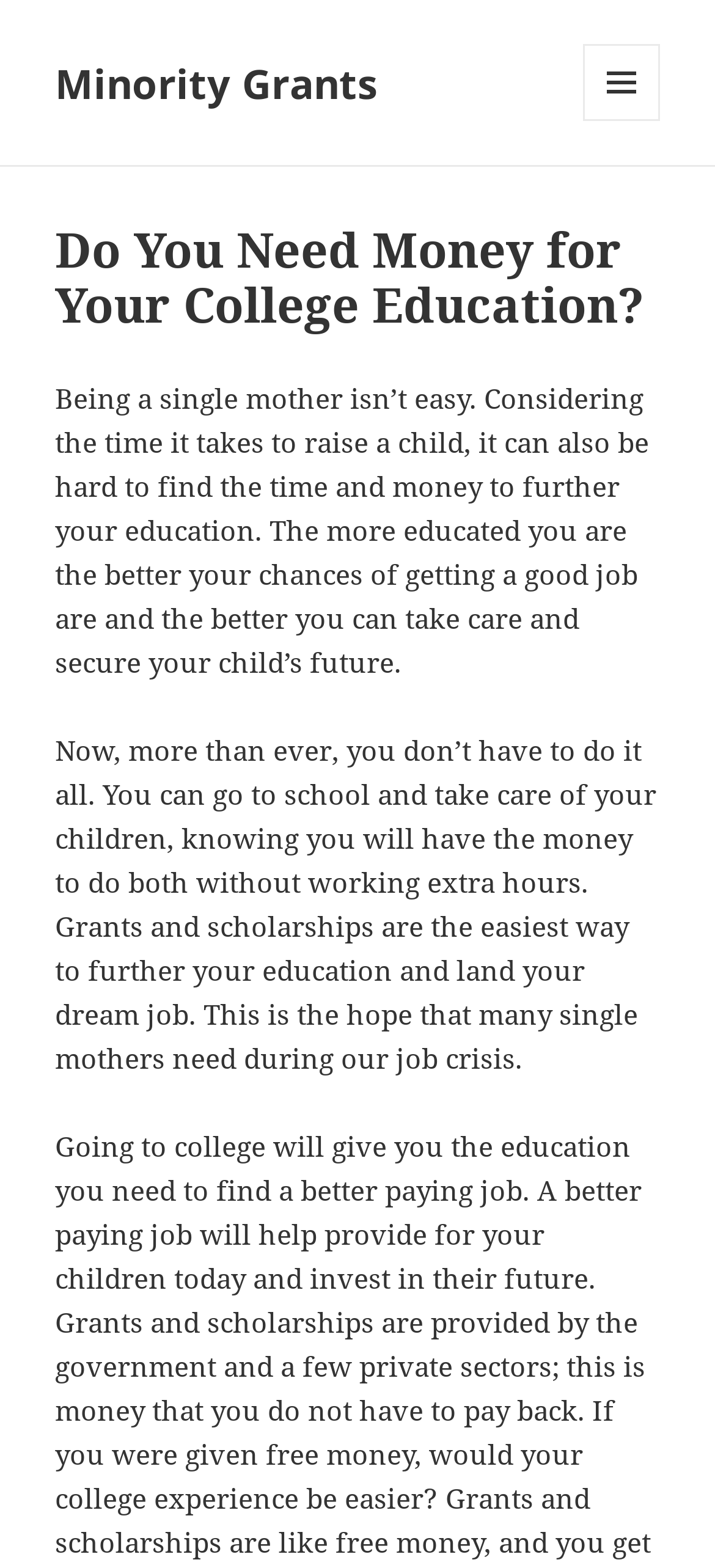Please find the bounding box coordinates (top-left x, top-left y, bottom-right x, bottom-right y) in the screenshot for the UI element described as follows: Minority Grants

[0.077, 0.035, 0.528, 0.07]